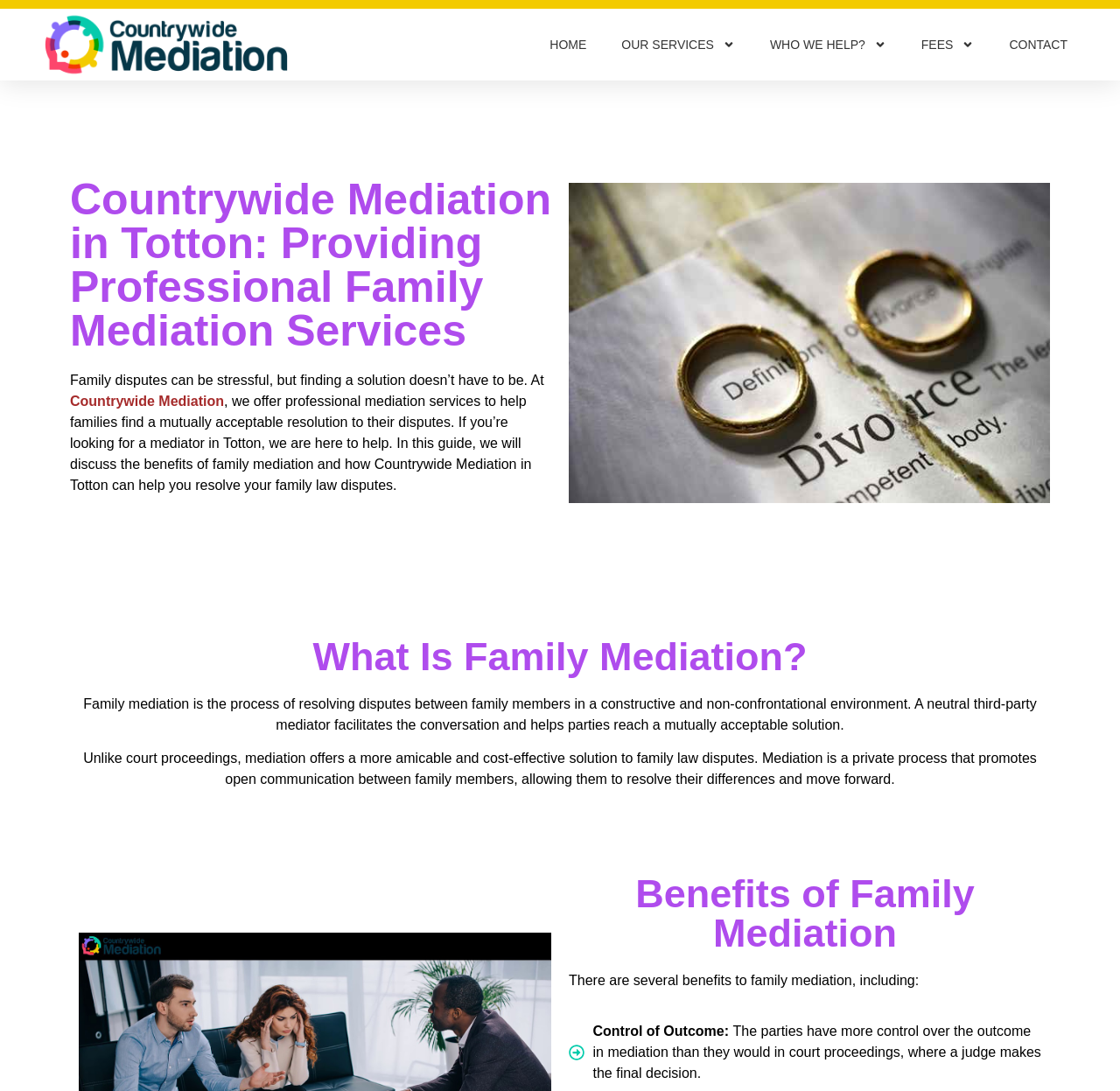How many links are in the top navigation menu?
Please provide a single word or phrase as your answer based on the screenshot.

5